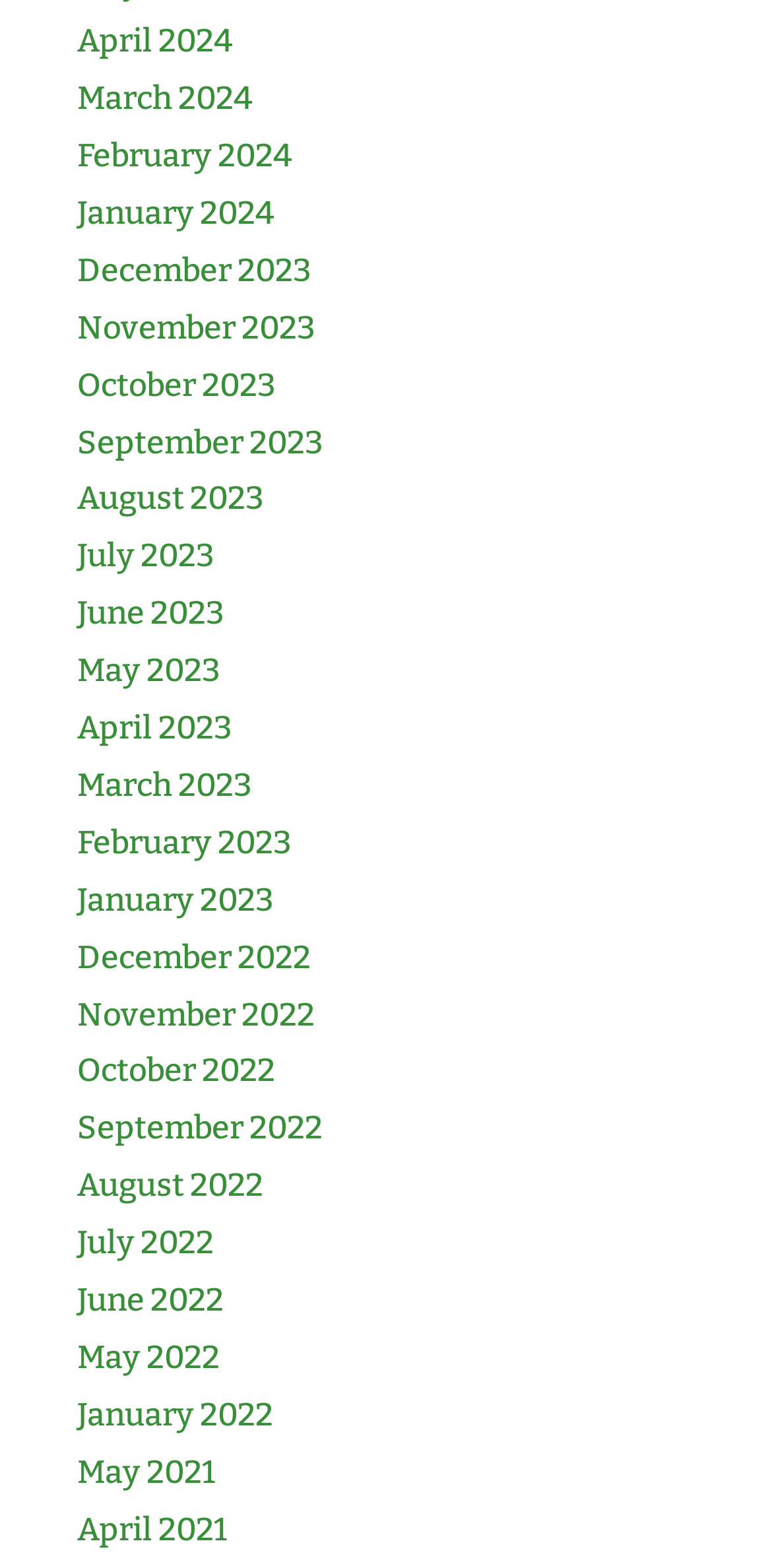Please determine the bounding box coordinates for the element that should be clicked to follow these instructions: "view April 2024".

[0.1, 0.014, 0.303, 0.038]